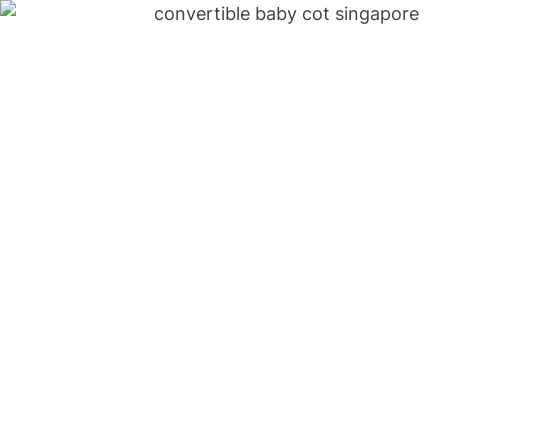Break down the image and describe each part extensively.

The image depicts a convertible baby cot from Singapore, designed to provide a comfortable and safe sleeping environment for infants. This innovative cot offers significant advantages for caregivers, especially those managing childcare solo. It ensures that babies can sleep peacefully without the risk of rolling off edges, which is a concern when sharing a bed with parents. The cot’s design allows babies to rest undisturbed, fostering better sleep patterns. Additionally, the ability to accessorize the cot keeps infants entertained and engaged, making it easier for parents to tend to their daily tasks while ensuring their child's comfort and safety.